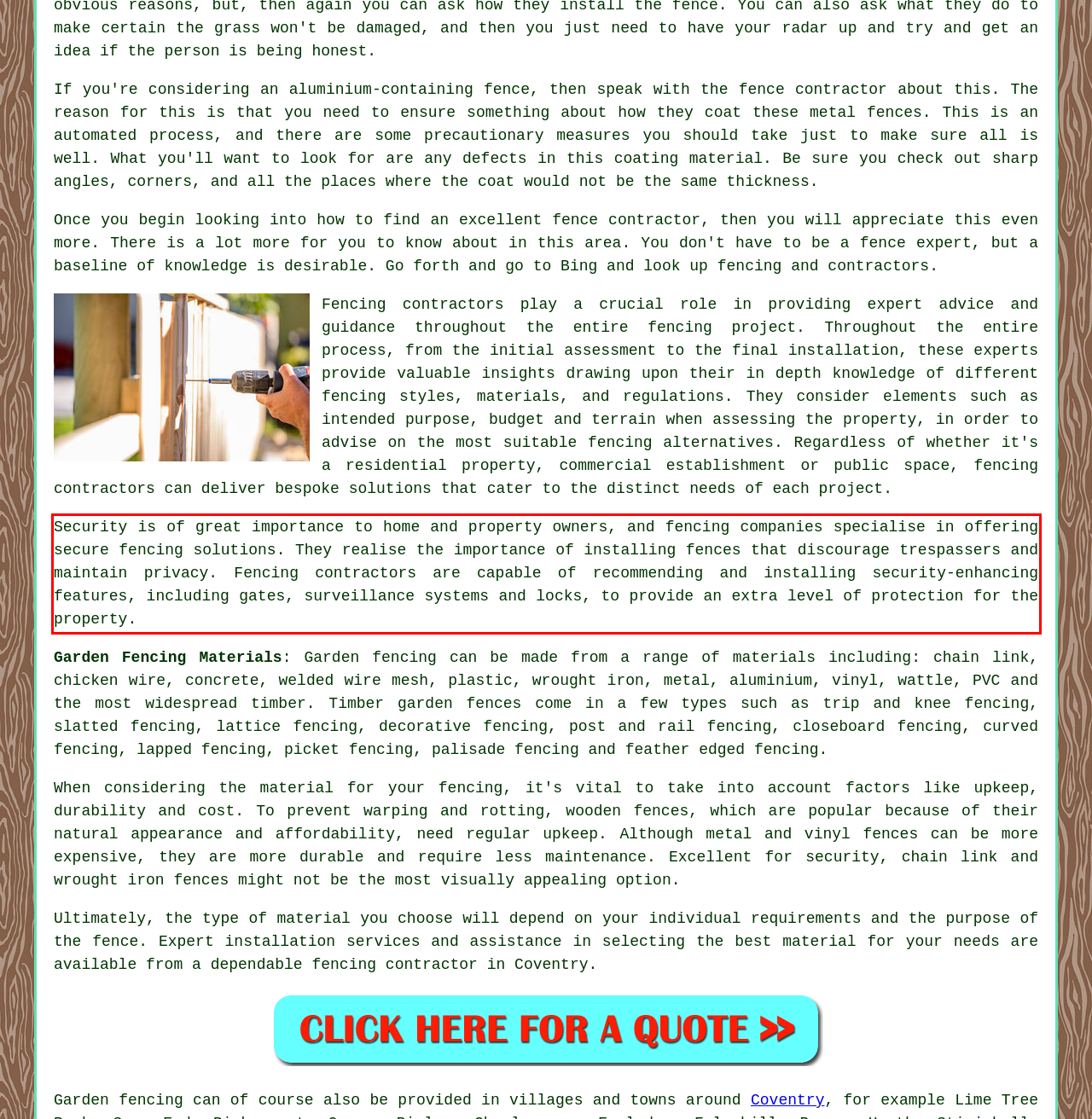View the screenshot of the webpage and identify the UI element surrounded by a red bounding box. Extract the text contained within this red bounding box.

Security is of great importance to home and property owners, and fencing companies specialise in offering secure fencing solutions. They realise the importance of installing fences that discourage trespassers and maintain privacy. Fencing contractors are capable of recommending and installing security-enhancing features, including gates, surveillance systems and locks, to provide an extra level of protection for the property.